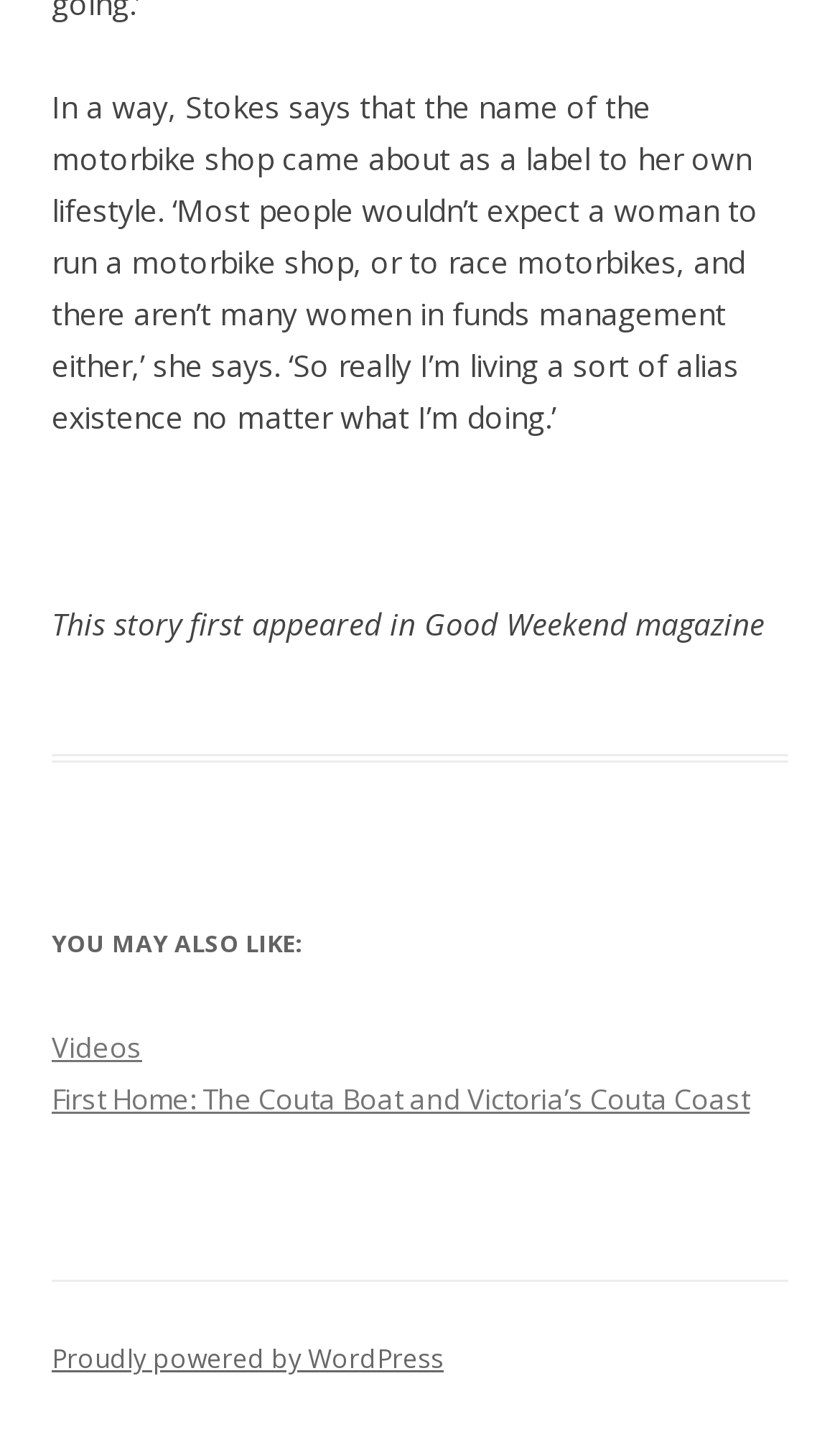Give a one-word or phrase response to the following question: What is the occupation of the woman mentioned?

Motorbike shop owner